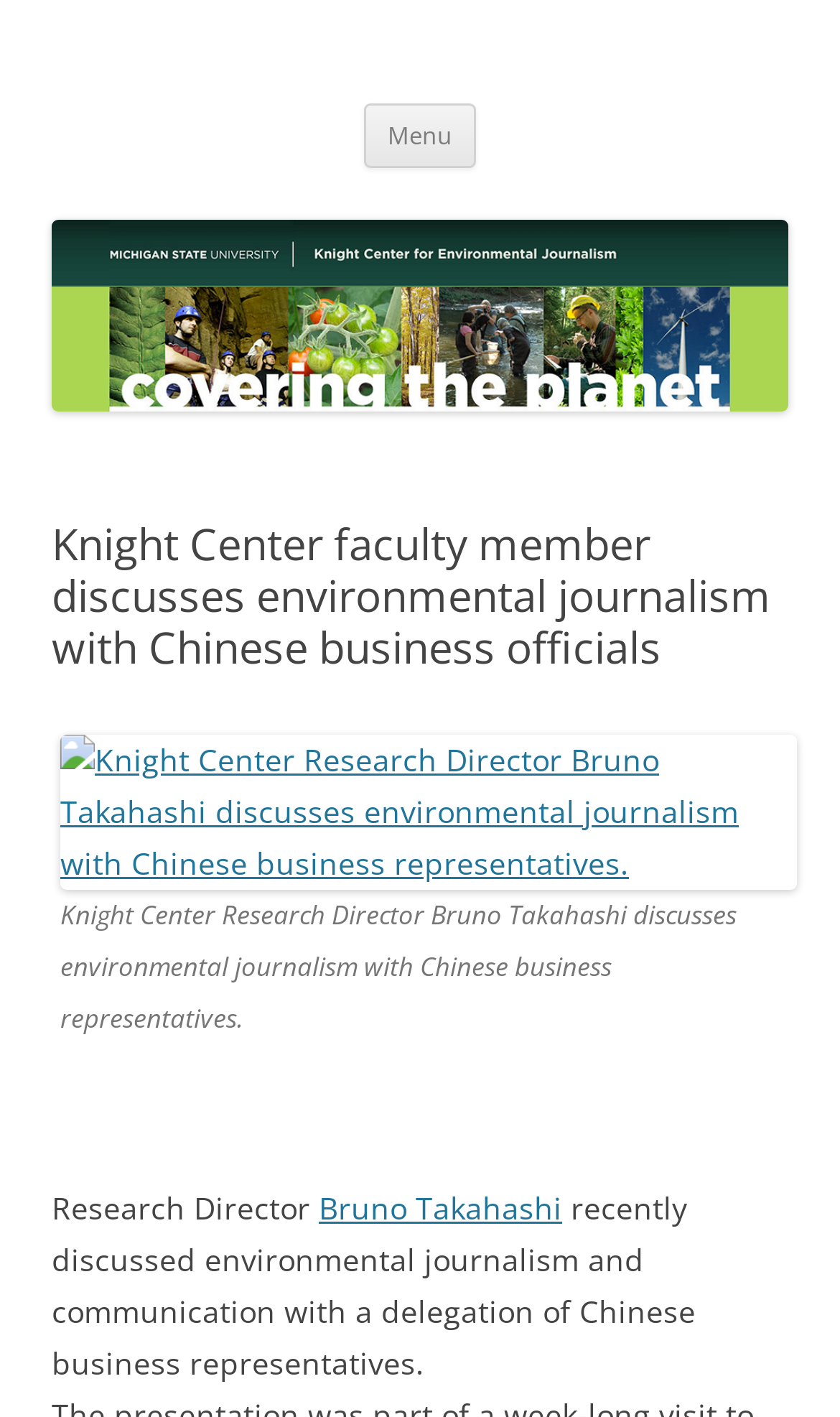Locate the bounding box of the UI element based on this description: "Knight Center for Environmental Journalism". Provide four float numbers between 0 and 1 as [left, top, right, bottom].

[0.062, 0.036, 1.0, 0.13]